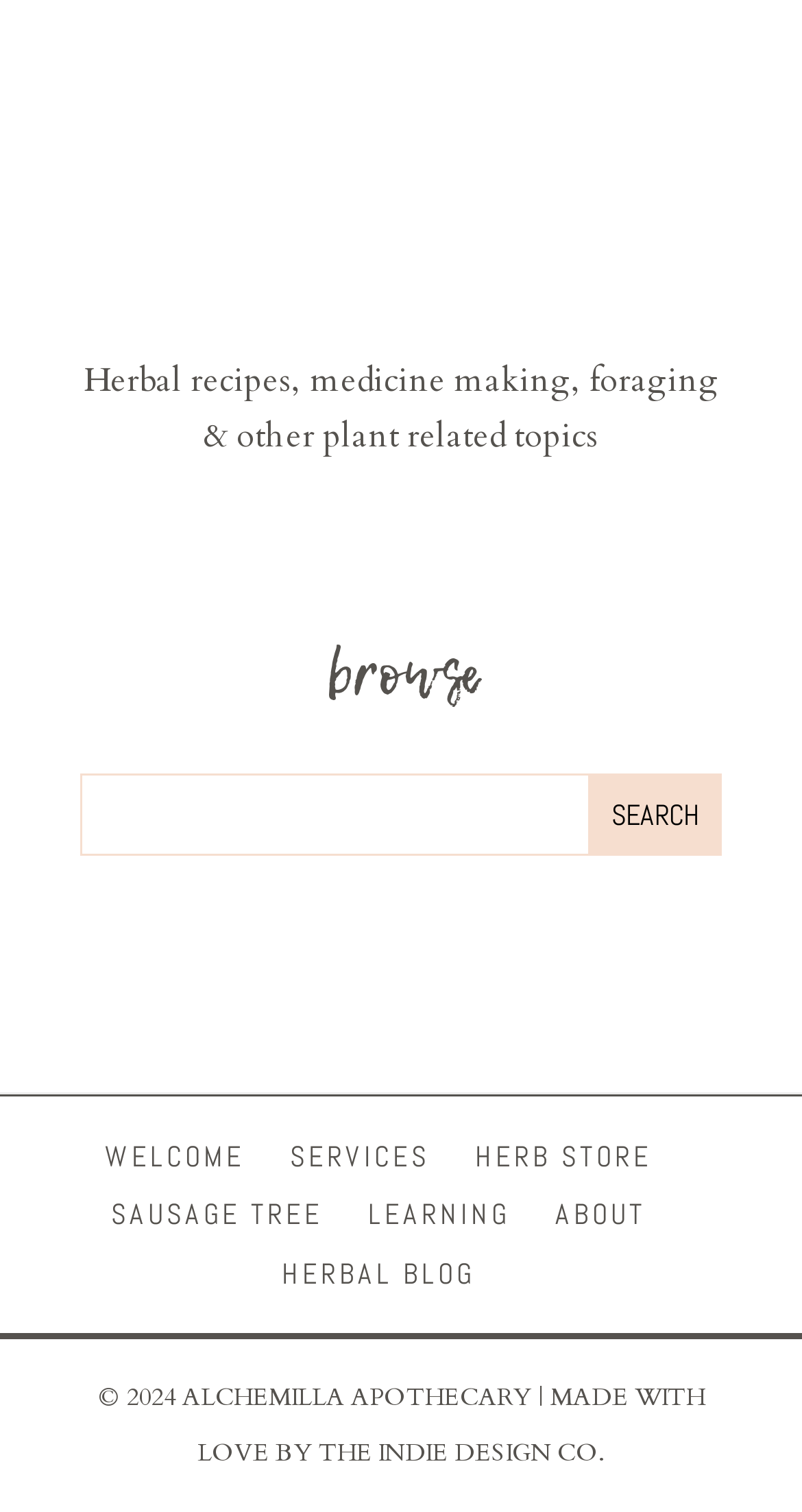What is the name of the apothecary mentioned on this website?
Provide a fully detailed and comprehensive answer to the question.

At the bottom of the webpage, there is a StaticText element with the text '© 2024 ALCHEMILLA APOTHECARY | MADE WITH LOVE BY THE INDIE DESIGN CO.', which mentions the name of the apothecary as ALCHEMILLA APOTHECARY.